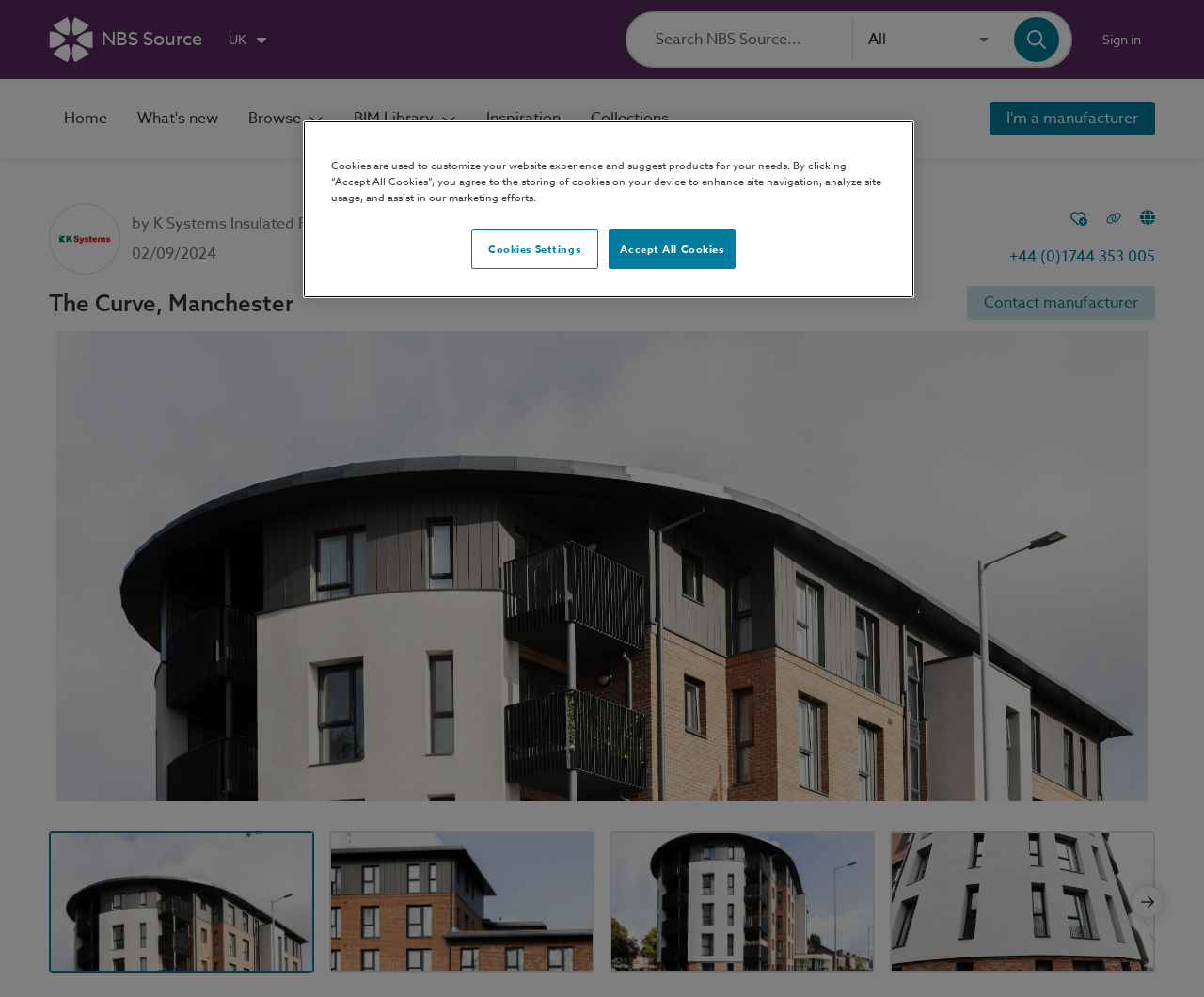Locate the bounding box coordinates of the clickable element to fulfill the following instruction: "View image lightbox". Provide the coordinates as four float numbers between 0 and 1 in the format [left, top, right, bottom].

[0.041, 0.332, 0.959, 0.804]